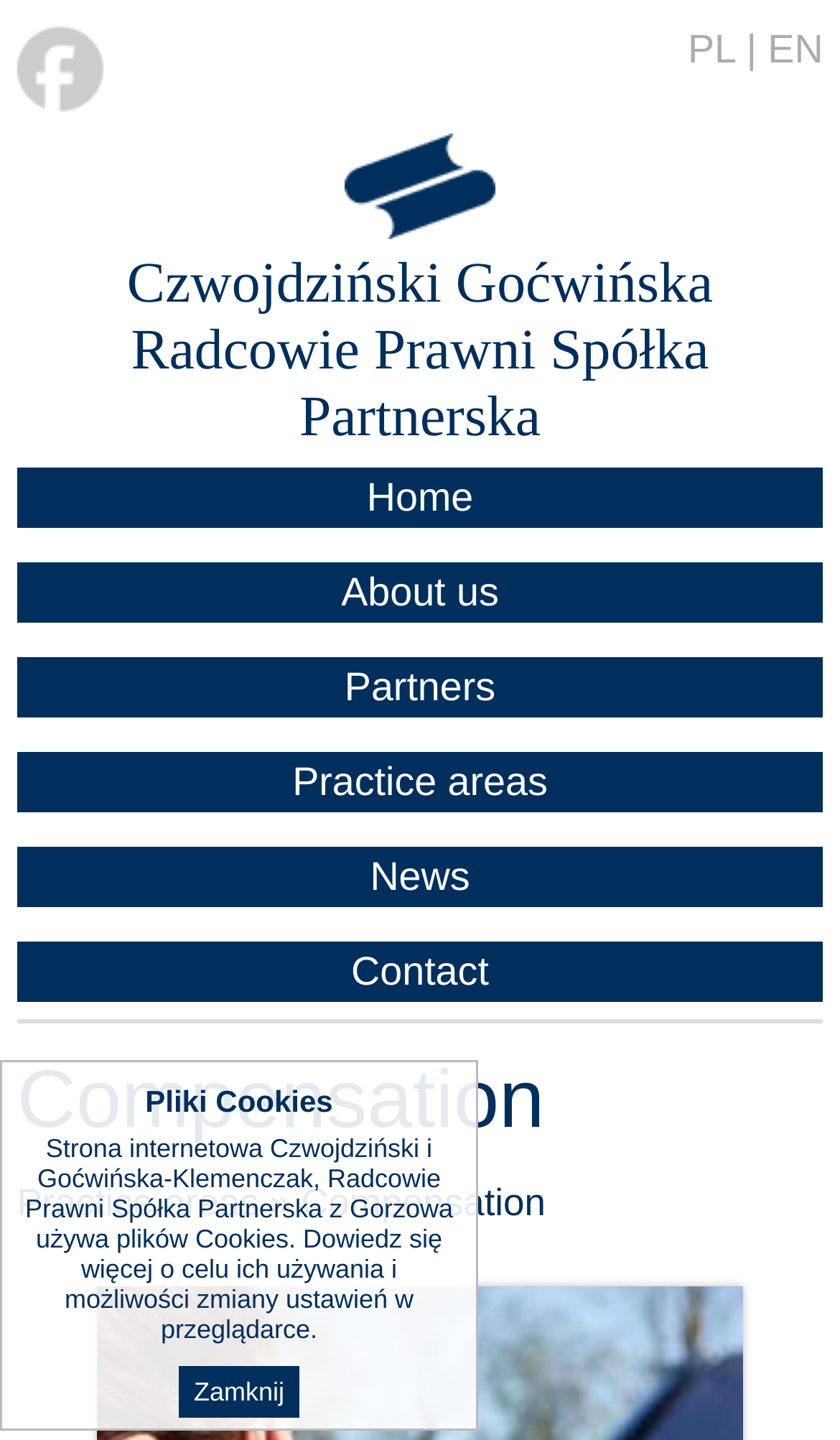How many main navigation links are there?
Using the visual information, respond with a single word or phrase.

6